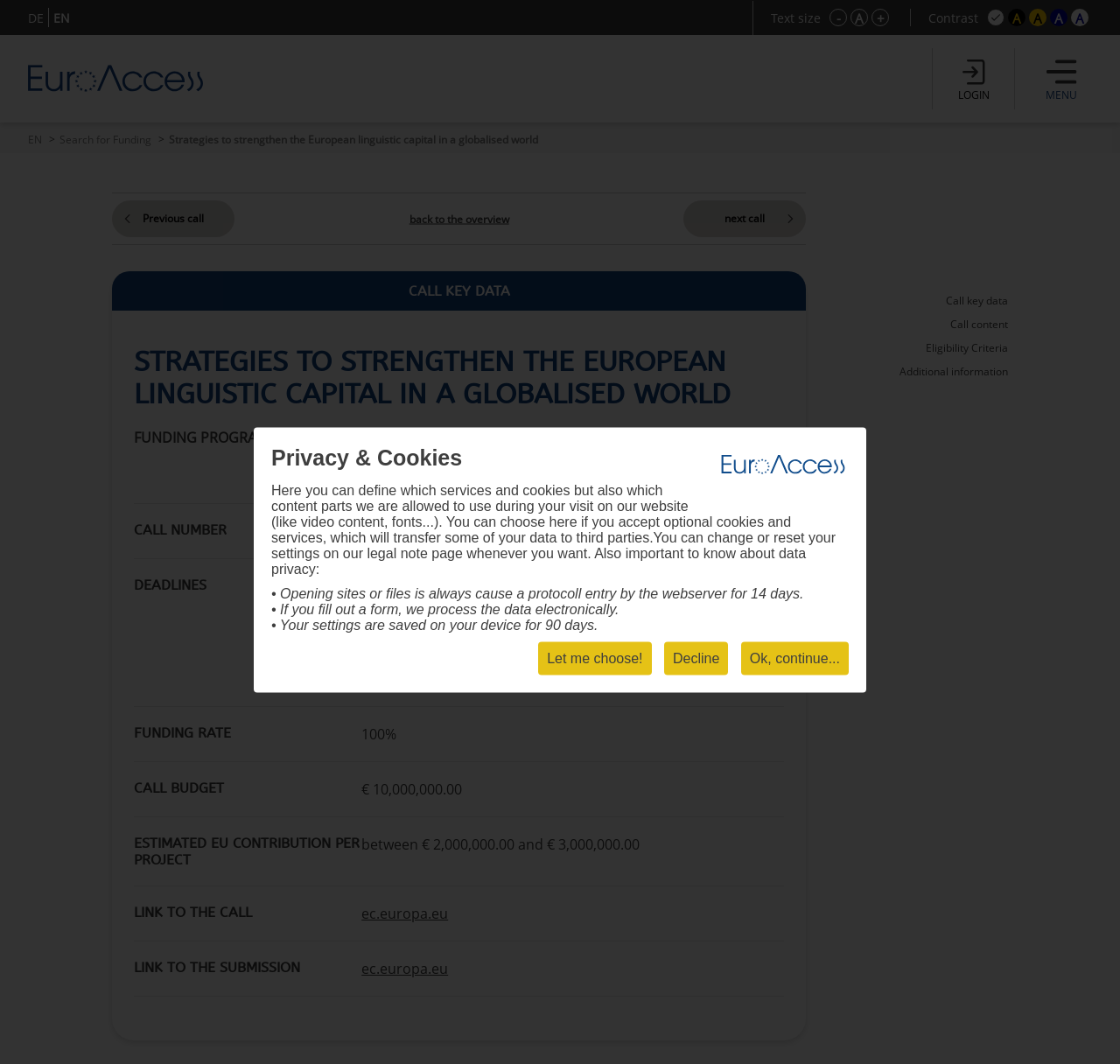Provide your answer in one word or a succinct phrase for the question: 
What is the deadline for the call?

07.02.2024 17:00